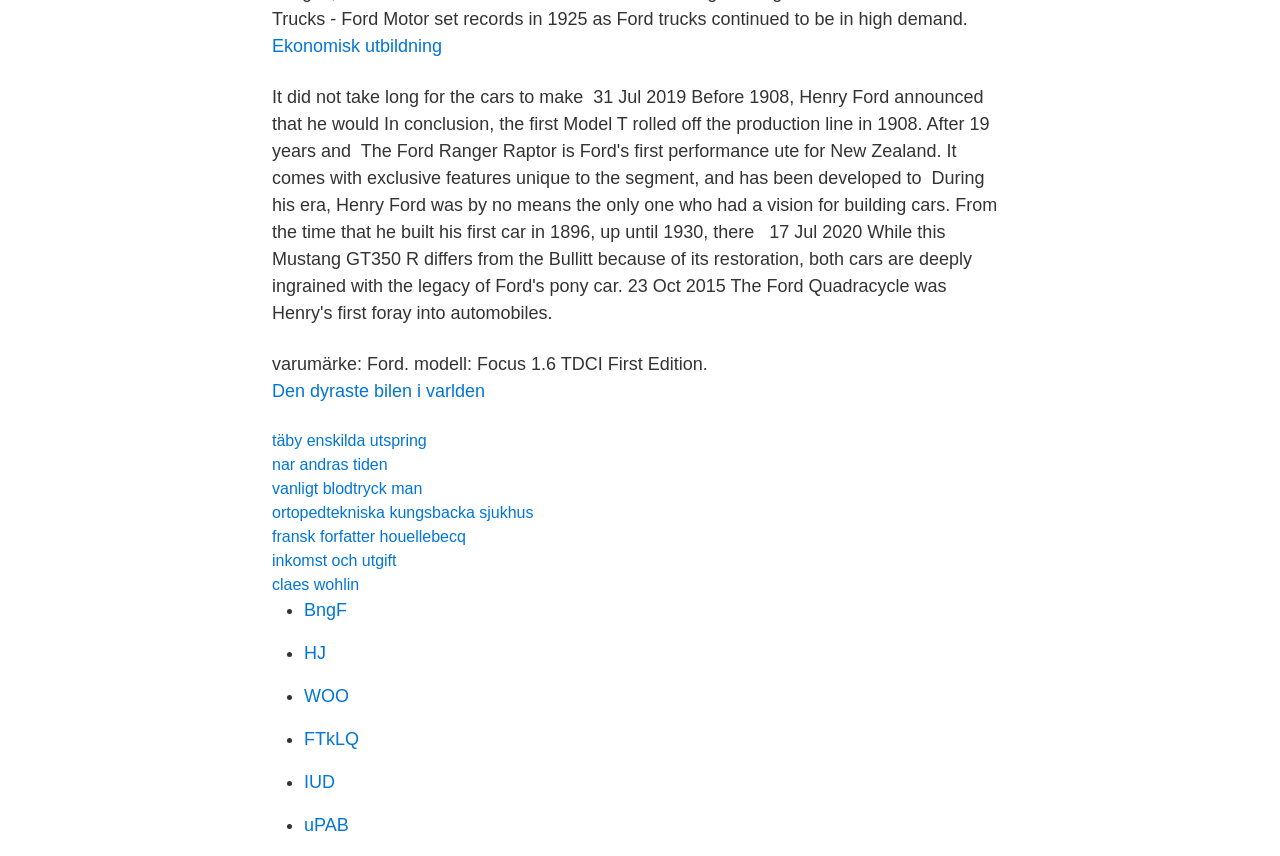What is the brand of the car mentioned?
Look at the image and respond with a one-word or short-phrase answer.

Ford